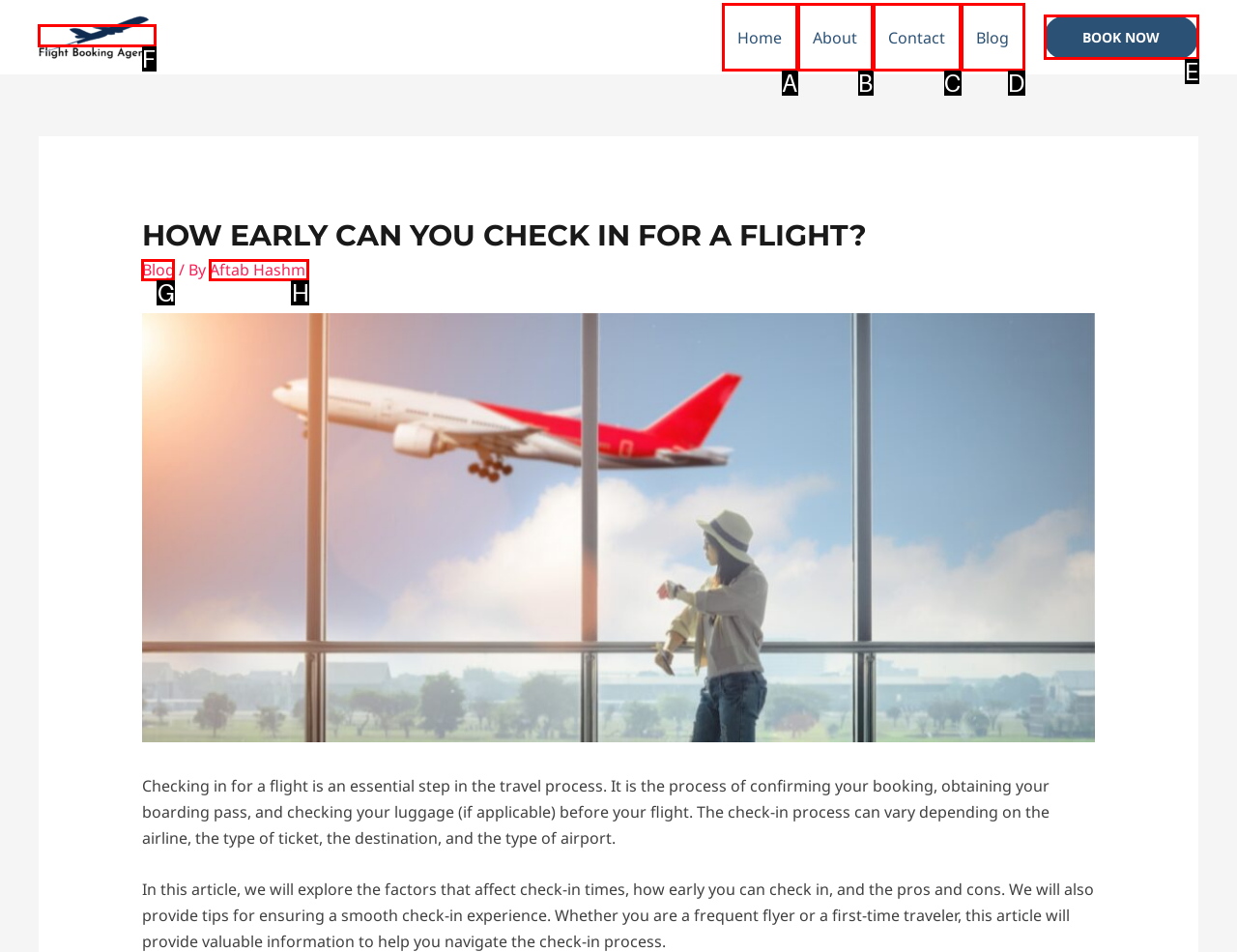Tell me the correct option to click for this task: visit the flight booking agency website
Write down the option's letter from the given choices.

F